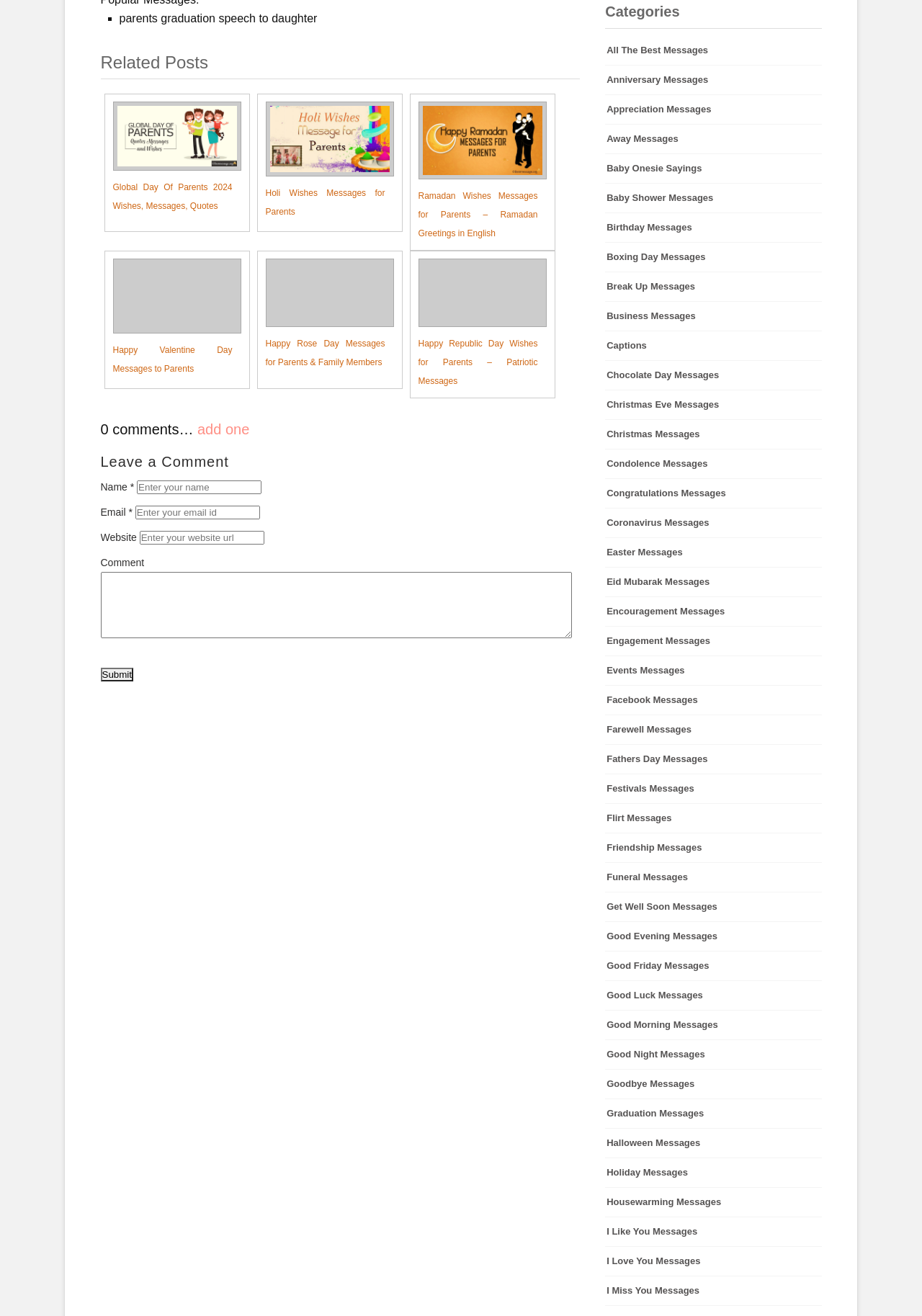What is the position of the 'Submit' button?
Can you provide a detailed and comprehensive answer to the question?

I determined the position of the 'Submit' button by looking at its bounding box coordinates [0.109, 0.507, 0.145, 0.518]. The x-coordinate is close to 0, which means it's on the left side, and the y-coordinate is close to 1, which means it's at the bottom.